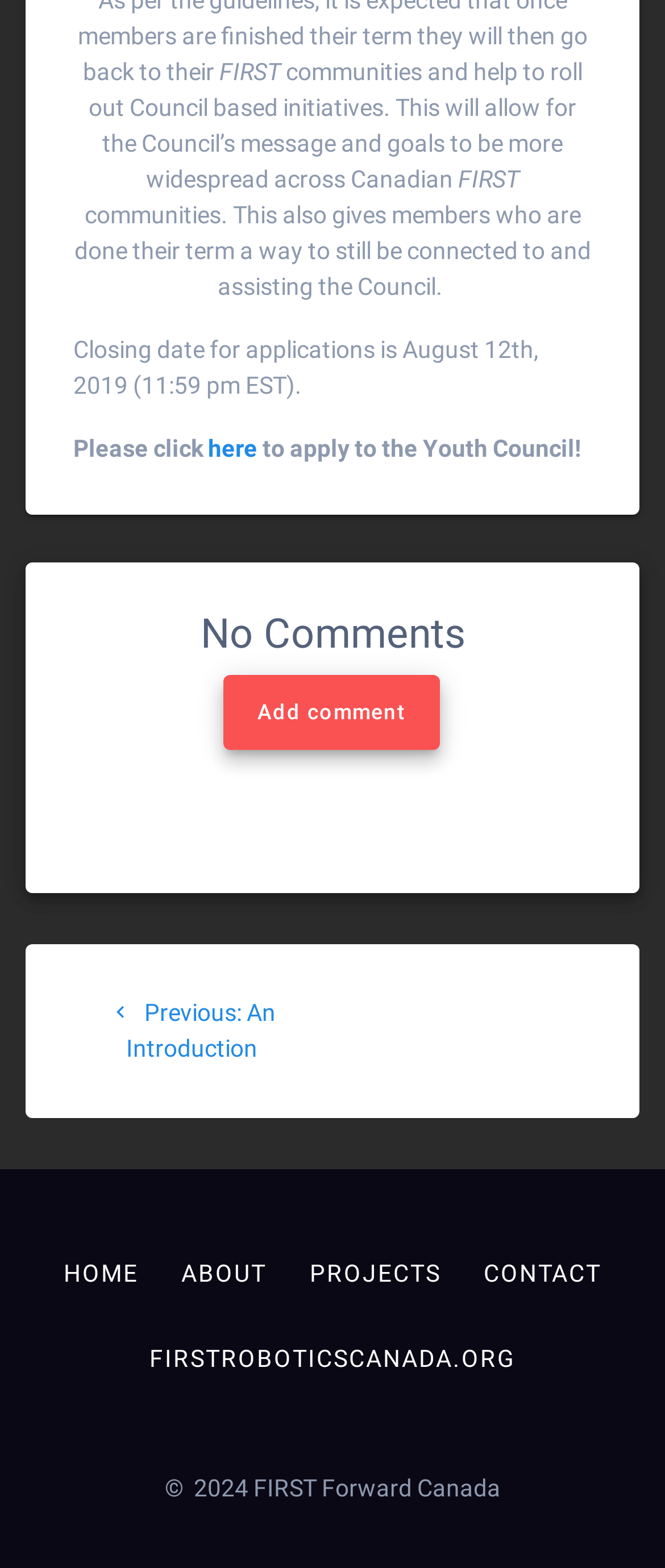Select the bounding box coordinates of the element I need to click to carry out the following instruction: "Go to previous post".

[0.163, 0.637, 0.414, 0.677]